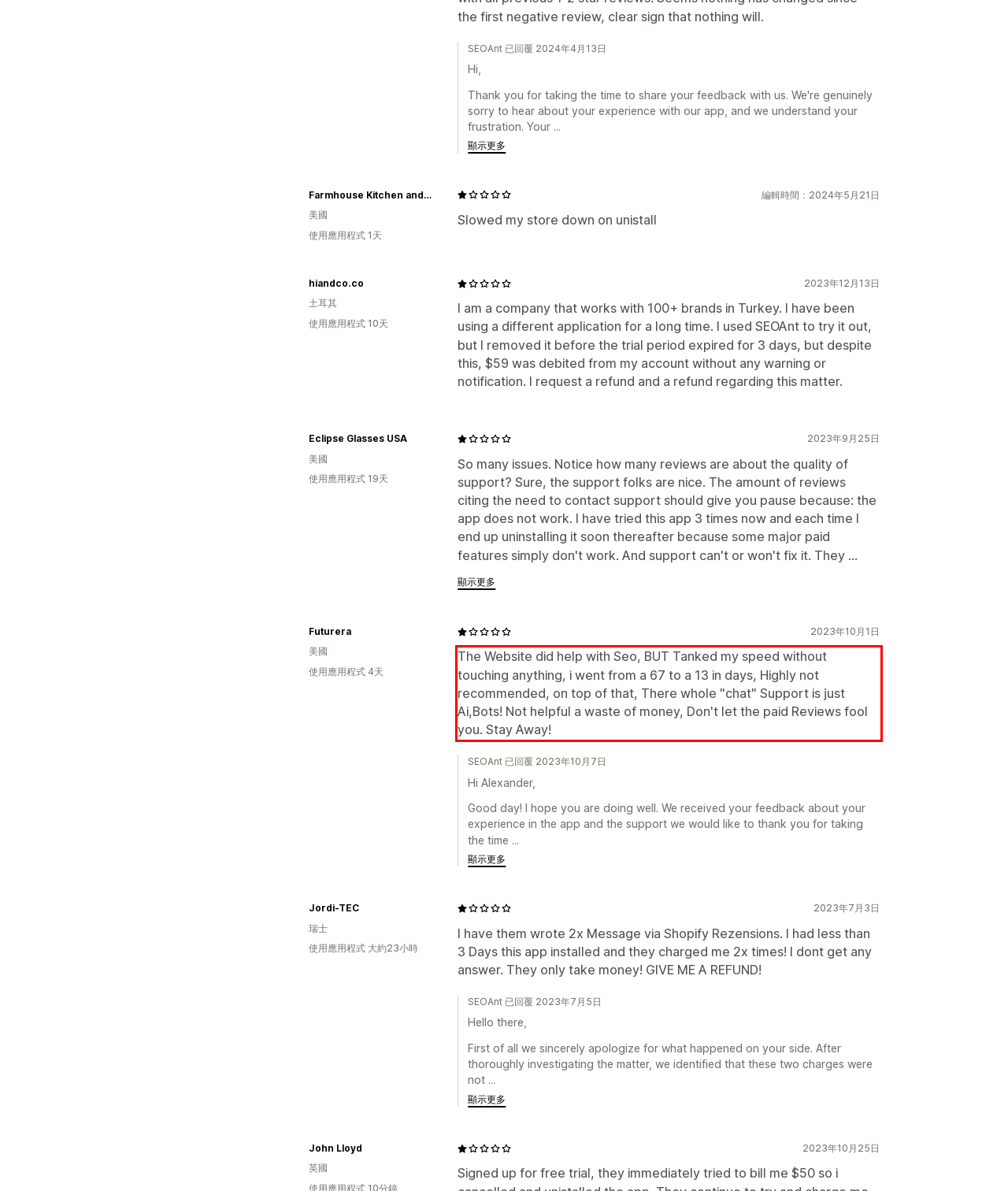You are looking at a screenshot of a webpage with a red rectangle bounding box. Use OCR to identify and extract the text content found inside this red bounding box.

The Website did help with Seo, BUT Tanked my speed without touching anything, i went from a 67 to a 13 in days, Highly not recommended, on top of that, There whole "chat" Support is just Ai,Bots! Not helpful a waste of money, Don't let the paid Reviews fool you. Stay Away!